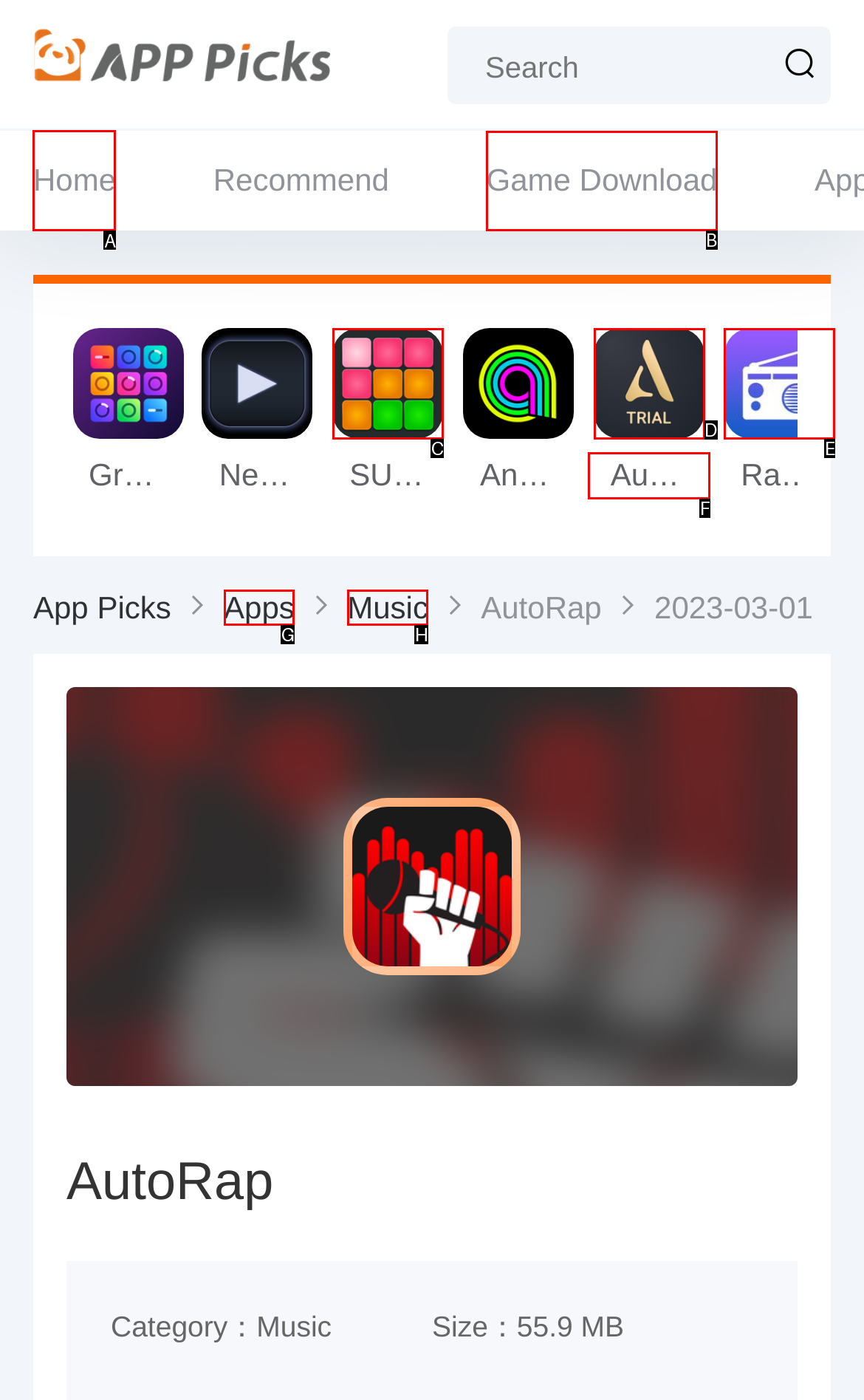Select the letter of the UI element that matches this task: Click on the Home link
Provide the answer as the letter of the correct choice.

A